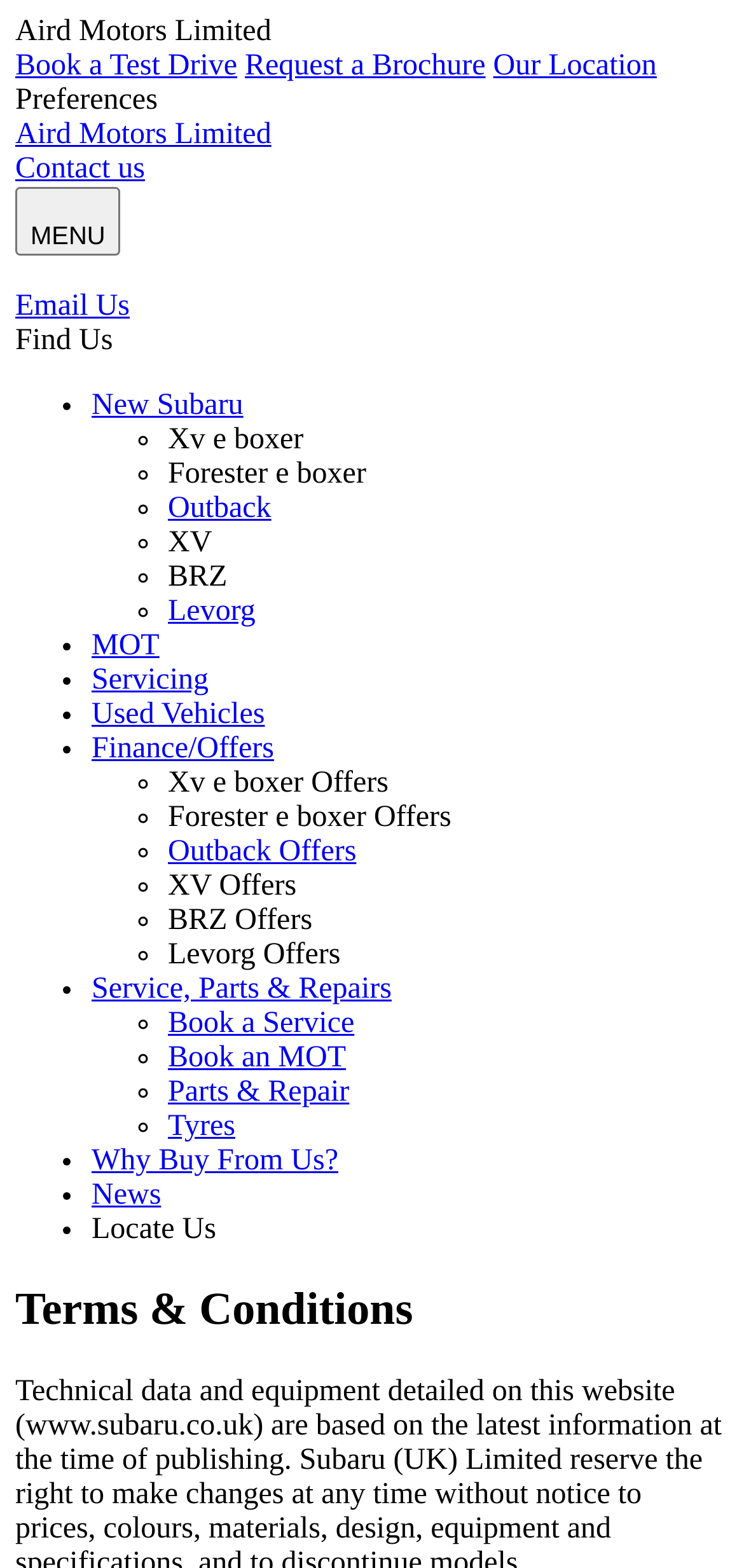Please find the bounding box coordinates of the clickable region needed to complete the following instruction: "Request a Brochure". The bounding box coordinates must consist of four float numbers between 0 and 1, i.e., [left, top, right, bottom].

[0.329, 0.032, 0.653, 0.052]